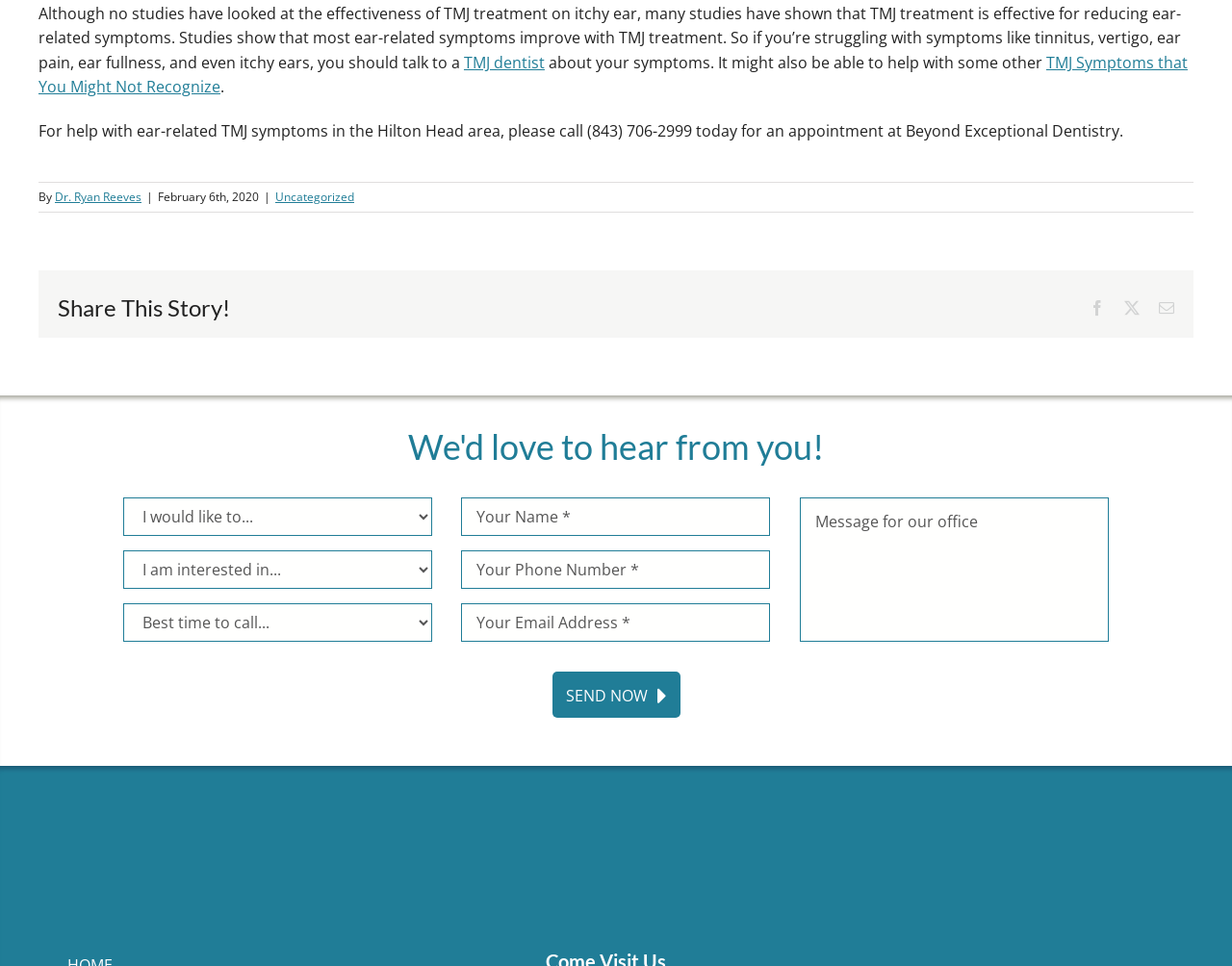Identify the bounding box coordinates of the area that should be clicked in order to complete the given instruction: "Select an option from the 'I would like to...' dropdown". The bounding box coordinates should be four float numbers between 0 and 1, i.e., [left, top, right, bottom].

[0.1, 0.514, 0.35, 0.554]